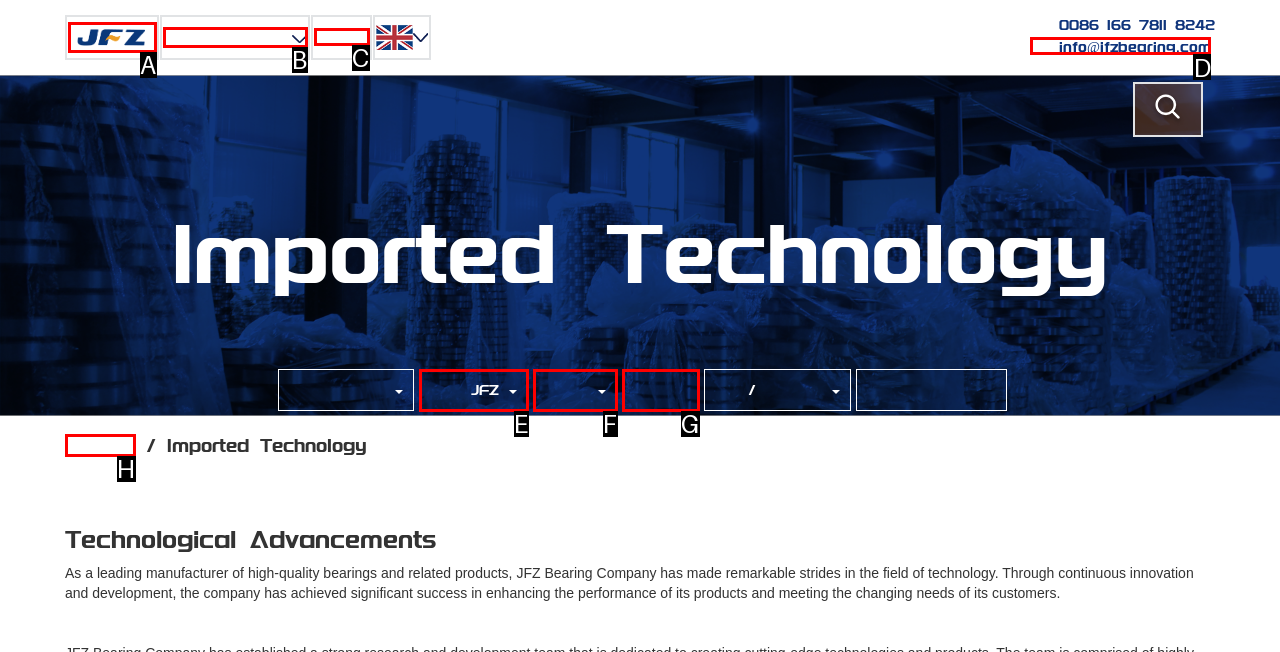Specify the letter of the UI element that should be clicked to achieve the following: Send an email to info@jfzbearing.com
Provide the corresponding letter from the choices given.

D